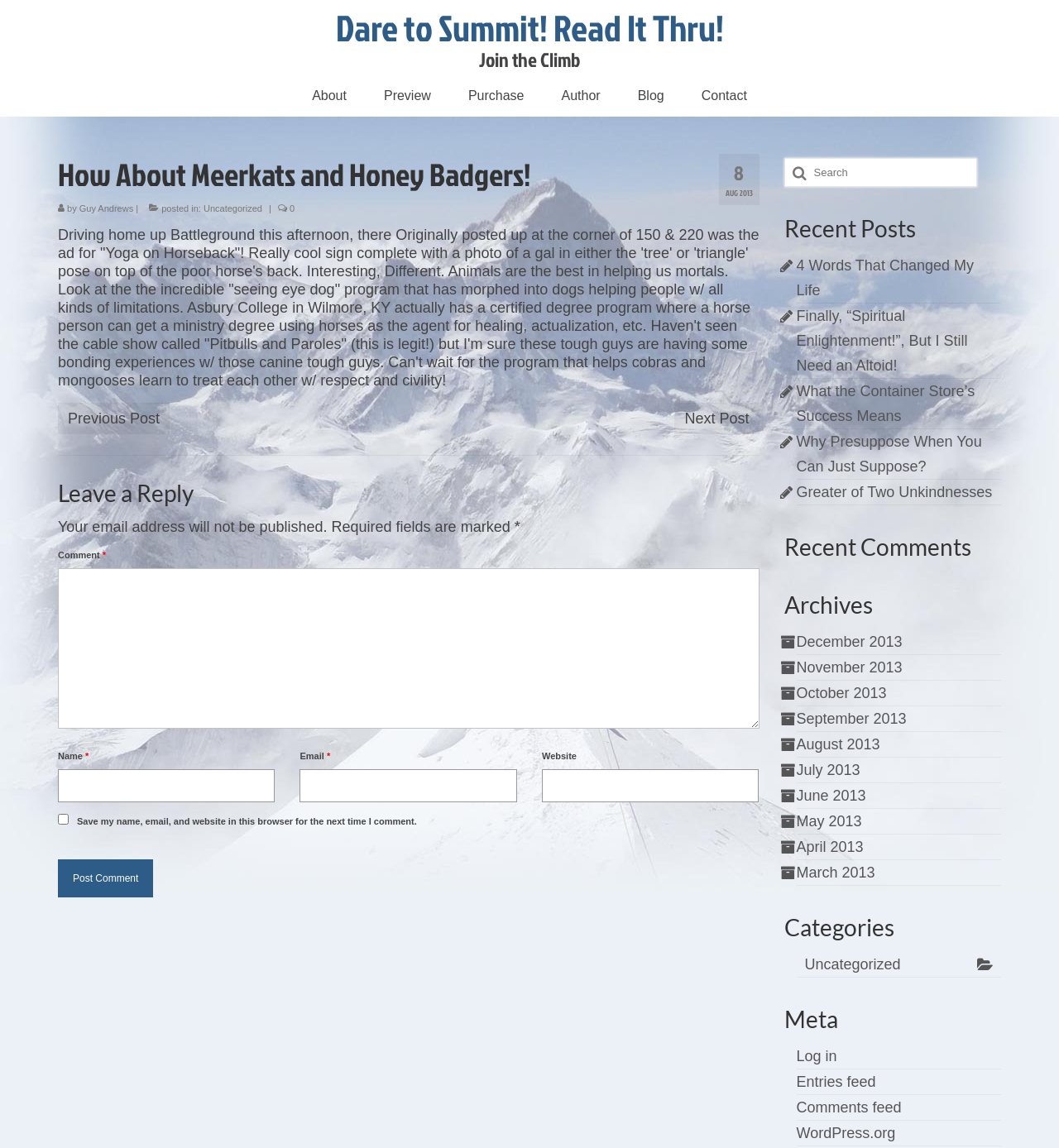Determine the bounding box coordinates for the UI element described. Format the coordinates as (top-left x, top-left y, bottom-right x, bottom-right y) and ensure all values are between 0 and 1. Element description: parent_node: Email * aria-describedby="email-notes" name="email"

[0.283, 0.67, 0.488, 0.699]